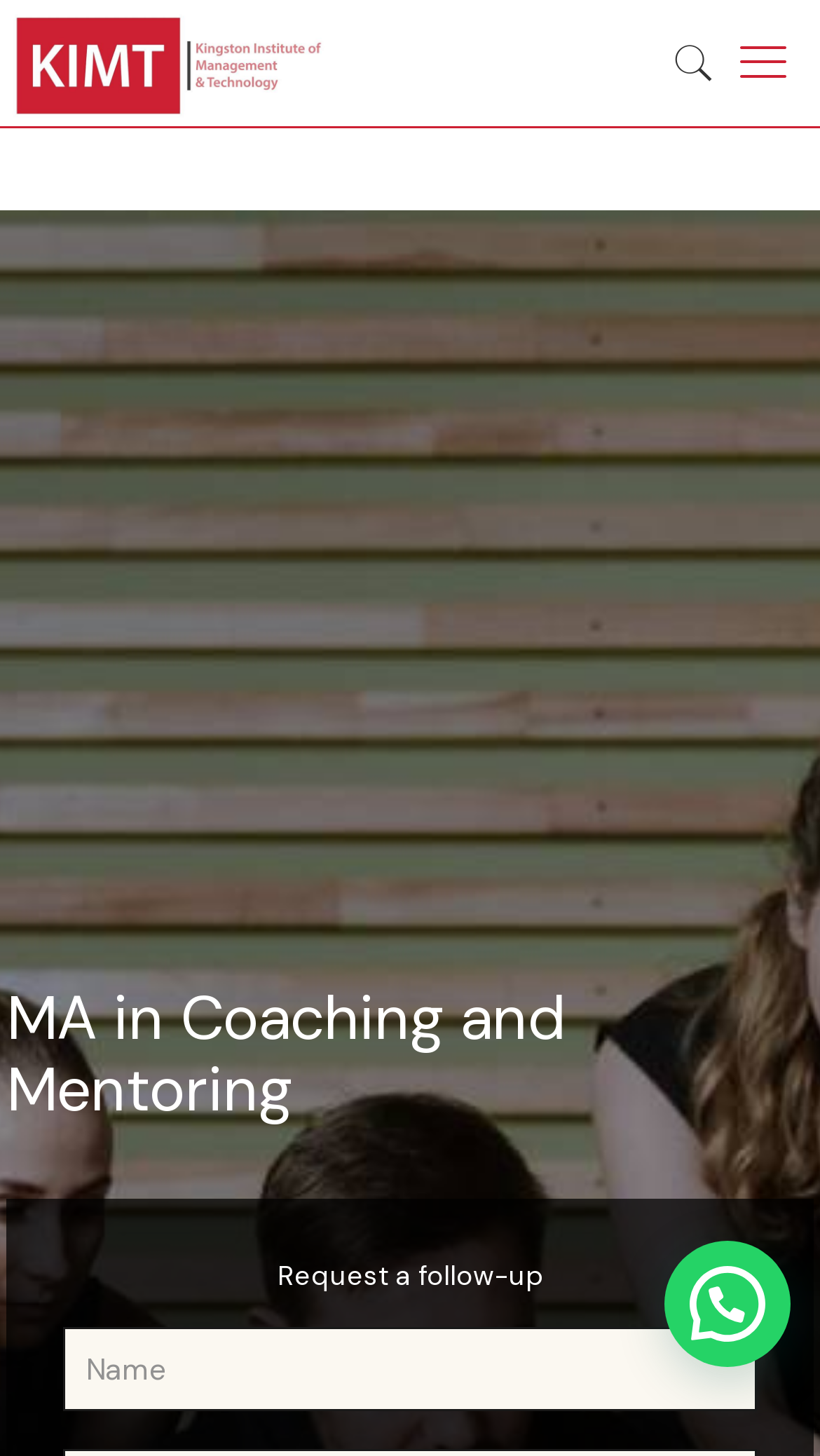Using the format (top-left x, top-left y, bottom-right x, bottom-right y), provide the bounding box coordinates for the described UI element. All values should be floating point numbers between 0 and 1: Sam

None